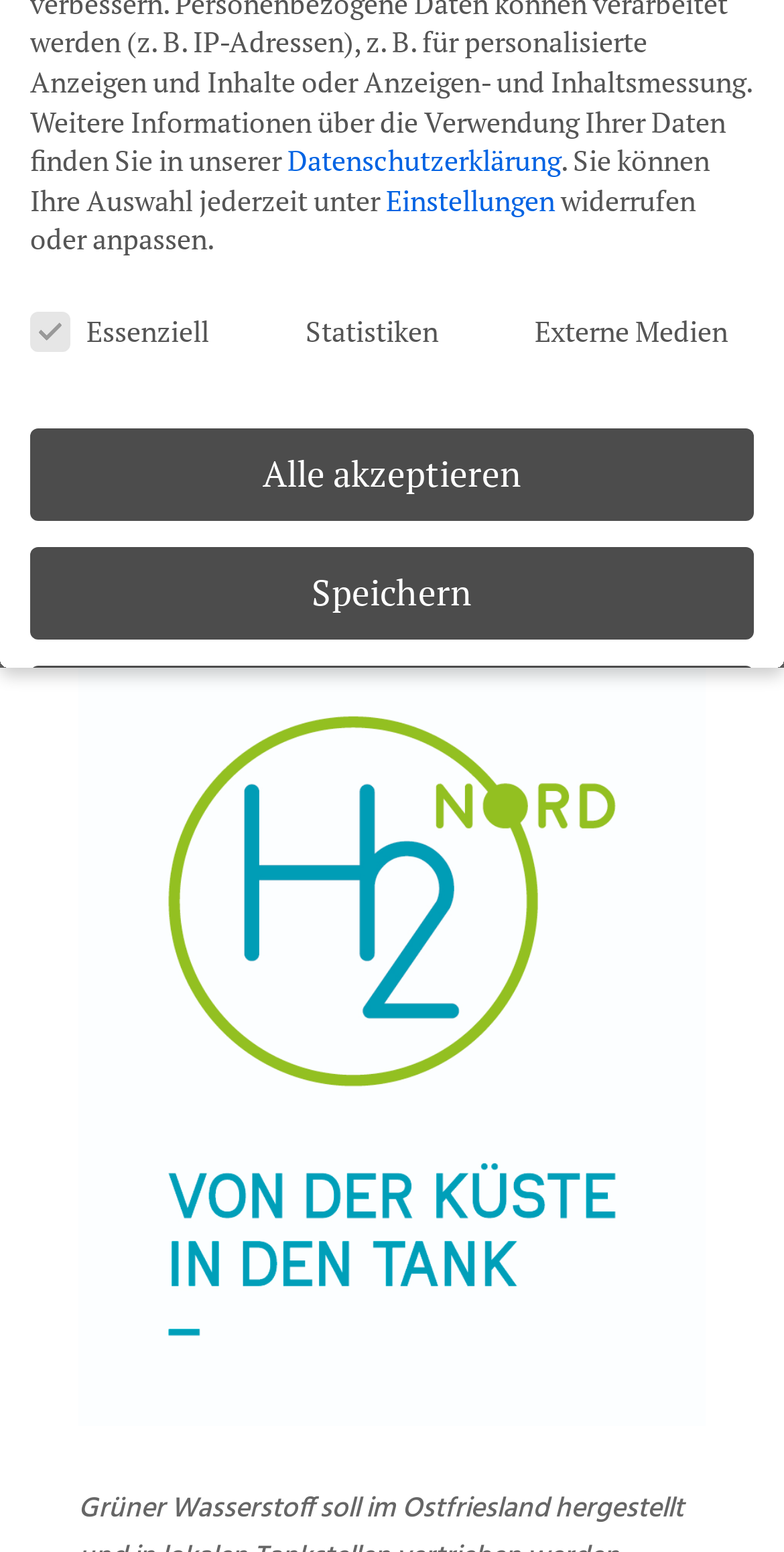Locate the bounding box coordinates of the UI element described by: "parent_node: Statistiken name="cookieGroup[]" value="statistics"". Provide the coordinates as four float numbers between 0 and 1, formatted as [left, top, right, bottom].

[0.569, 0.205, 0.602, 0.222]